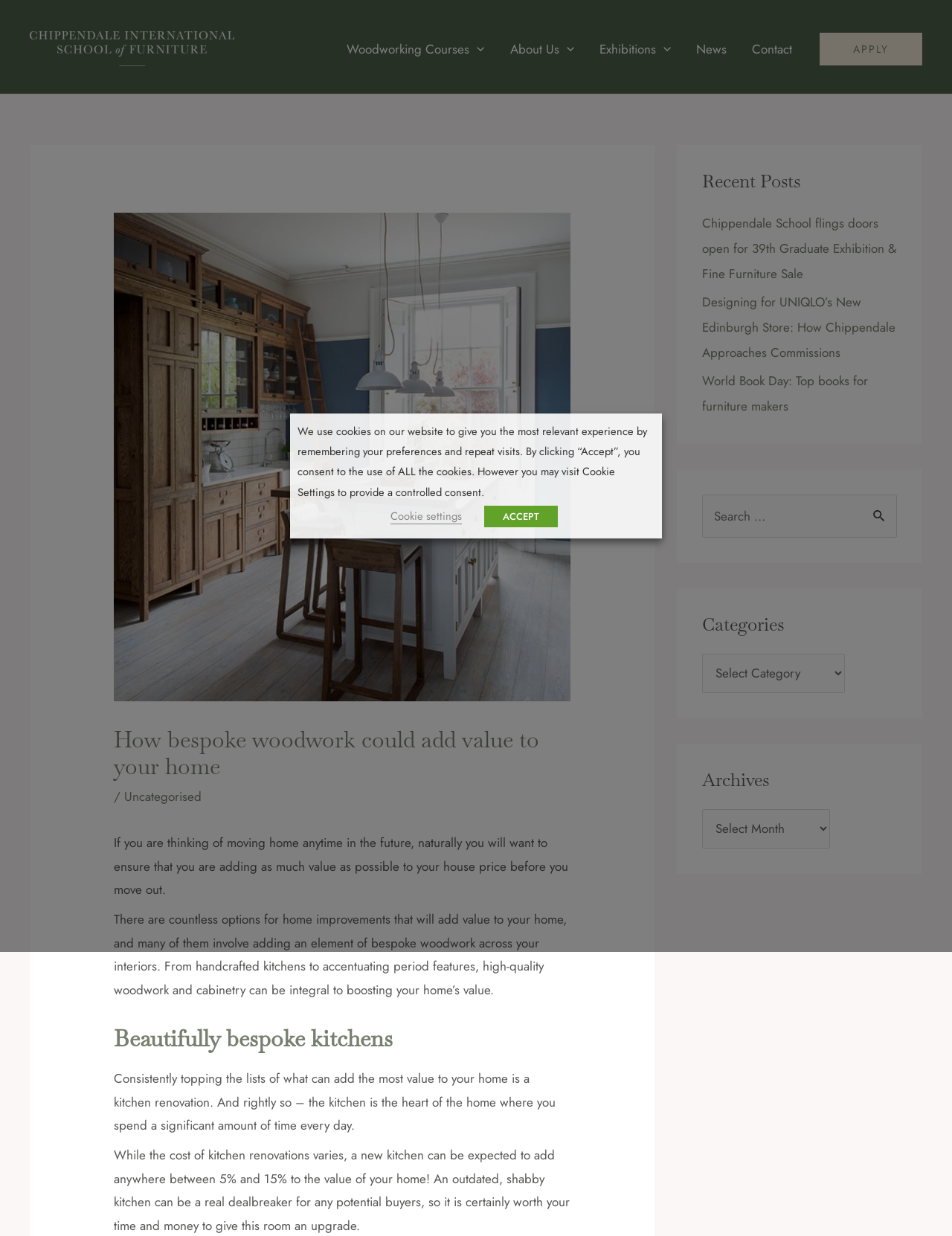Detail the features and information presented on the webpage.

This webpage is about the Chippendale School of Furniture, with a focus on how bespoke woodwork can add value to a home. At the top left, there is a logo and a link to the school's website. Next to it, there is a navigation menu with links to various sections, including Woodworking Courses, About Us, Exhibitions, News, and Contact.

Below the navigation menu, there is a prominent call-to-action button "APPLY" that takes center stage. Above the button, there is a header with the title "How bespoke woodwork could add value to your home" and a subheading that explains the importance of adding value to a home before selling.

The main content of the page is divided into sections, with headings and paragraphs that discuss the benefits of bespoke woodwork in home improvements, particularly in kitchen renovations. There are three sections, each with a heading and a few paragraphs of text that explain how bespoke woodwork can add value to a home.

On the right side of the page, there are three complementary sections. The first section displays recent posts, with links to three articles. The second section has a search bar with a search button. The third section displays categories and archives, with dropdown menus for each.

At the bottom of the page, there is a cookie consent dialog box that informs users about the use of cookies on the website and provides options to accept or customize cookie settings.